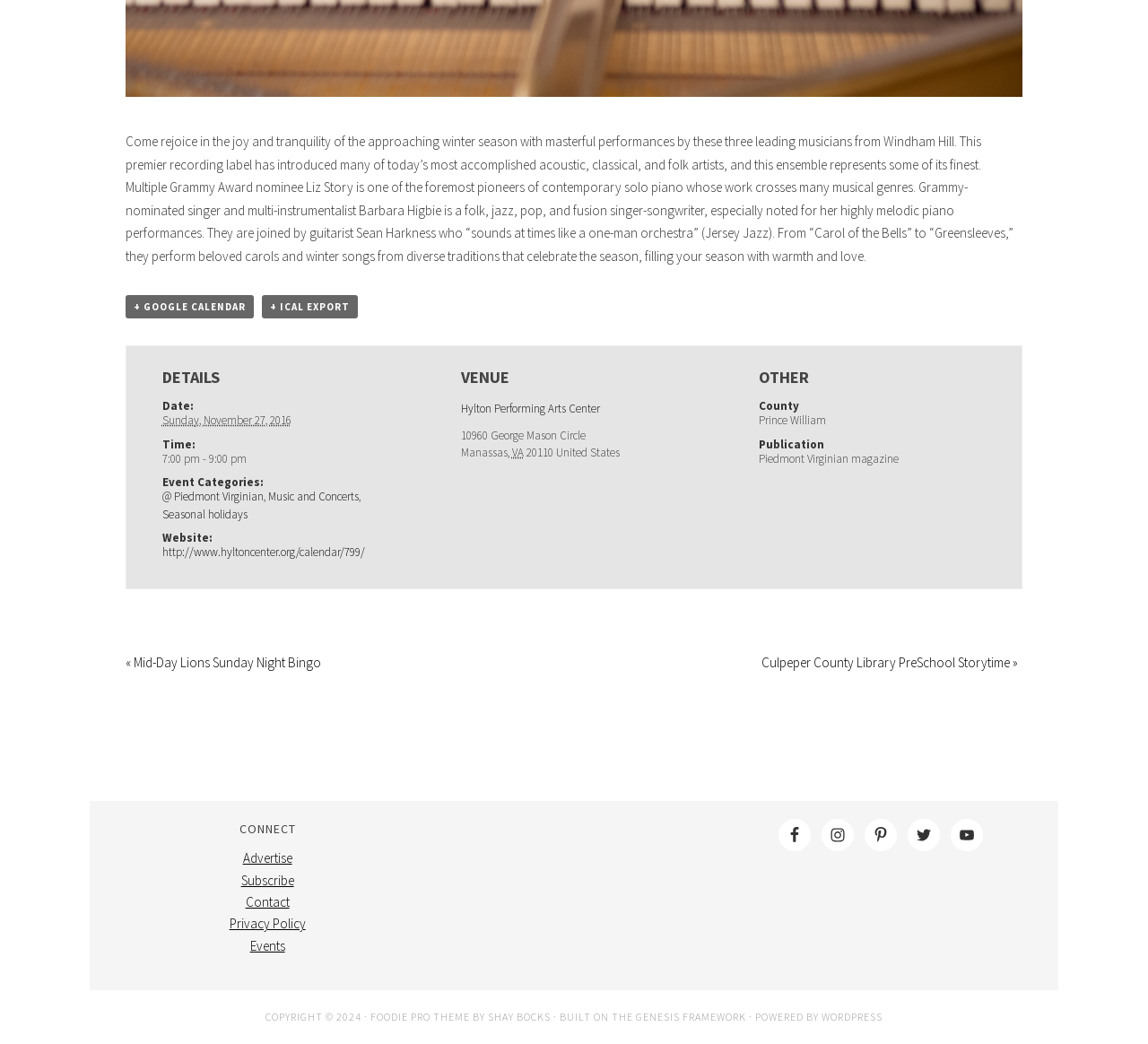Given the element description Shay Bocks, specify the bounding box coordinates of the corresponding UI element in the format (top-left x, top-left y, bottom-right x, bottom-right y). All values must be between 0 and 1.

[0.425, 0.967, 0.48, 0.98]